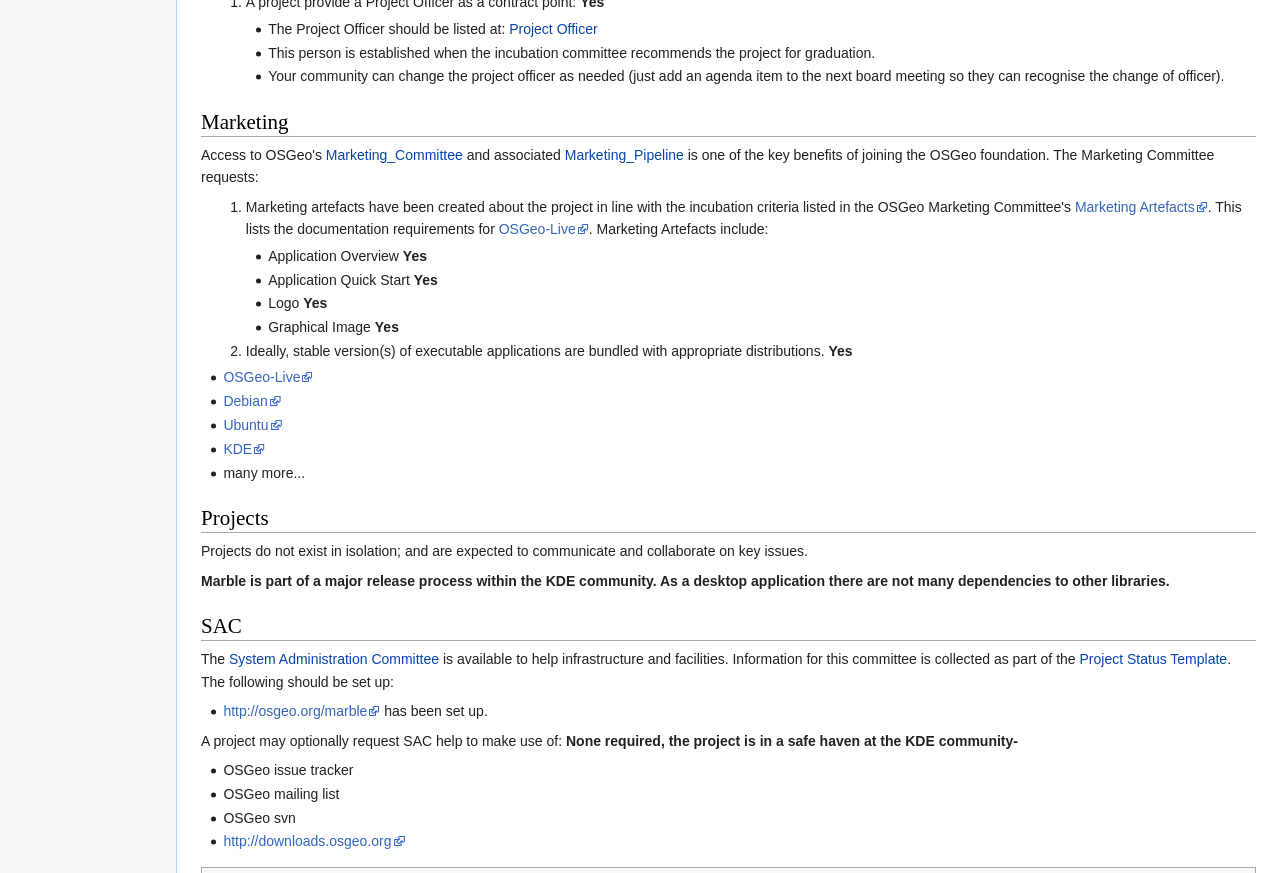Kindly determine the bounding box coordinates for the area that needs to be clicked to execute this instruction: "Go to the 'OSGeo-Live' page".

[0.39, 0.253, 0.46, 0.272]